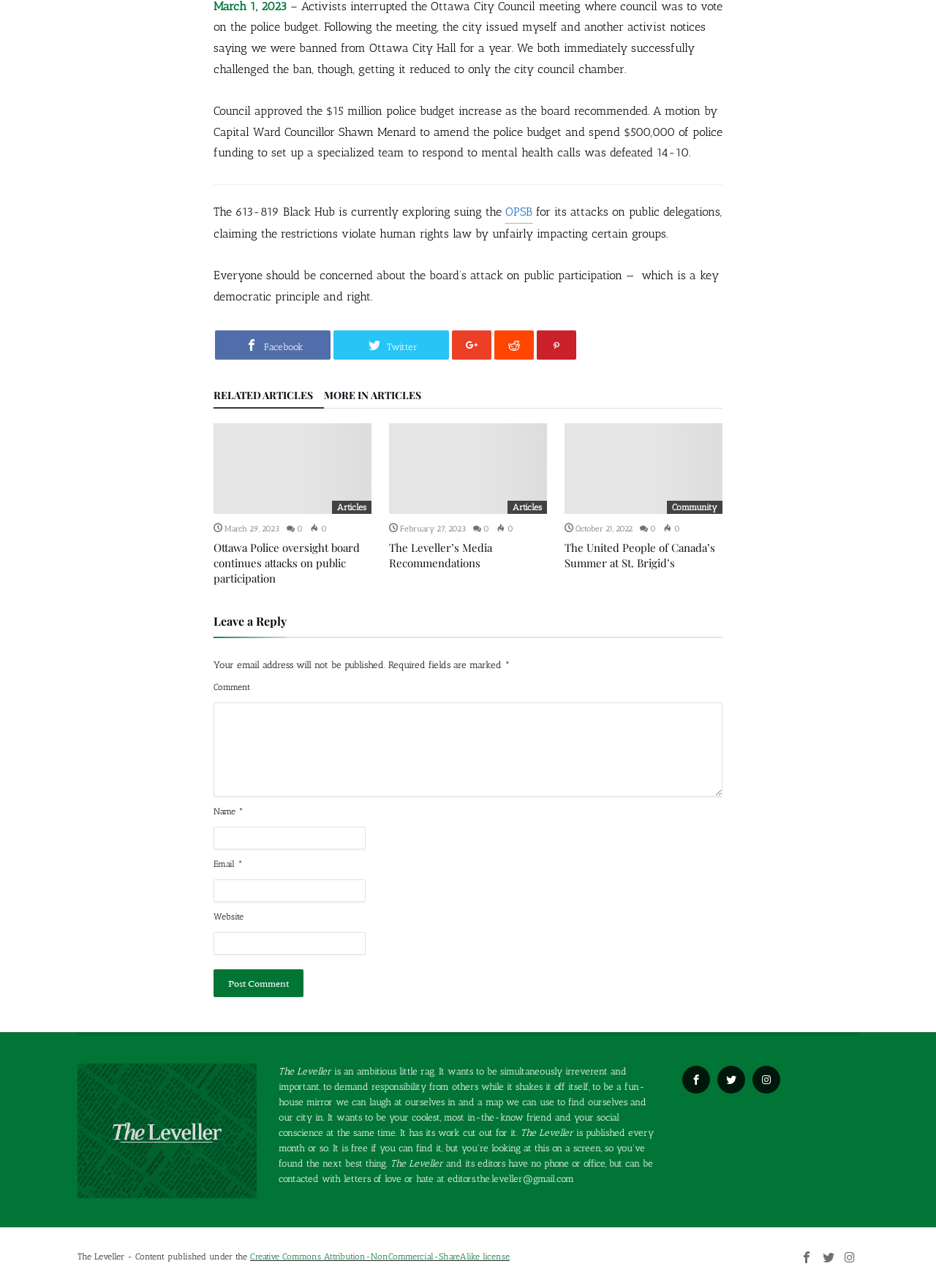Determine the bounding box coordinates of the clickable element to achieve the following action: 'Click on the RELATED ARTICLES link'. Provide the coordinates as four float values between 0 and 1, formatted as [left, top, right, bottom].

[0.228, 0.303, 0.346, 0.318]